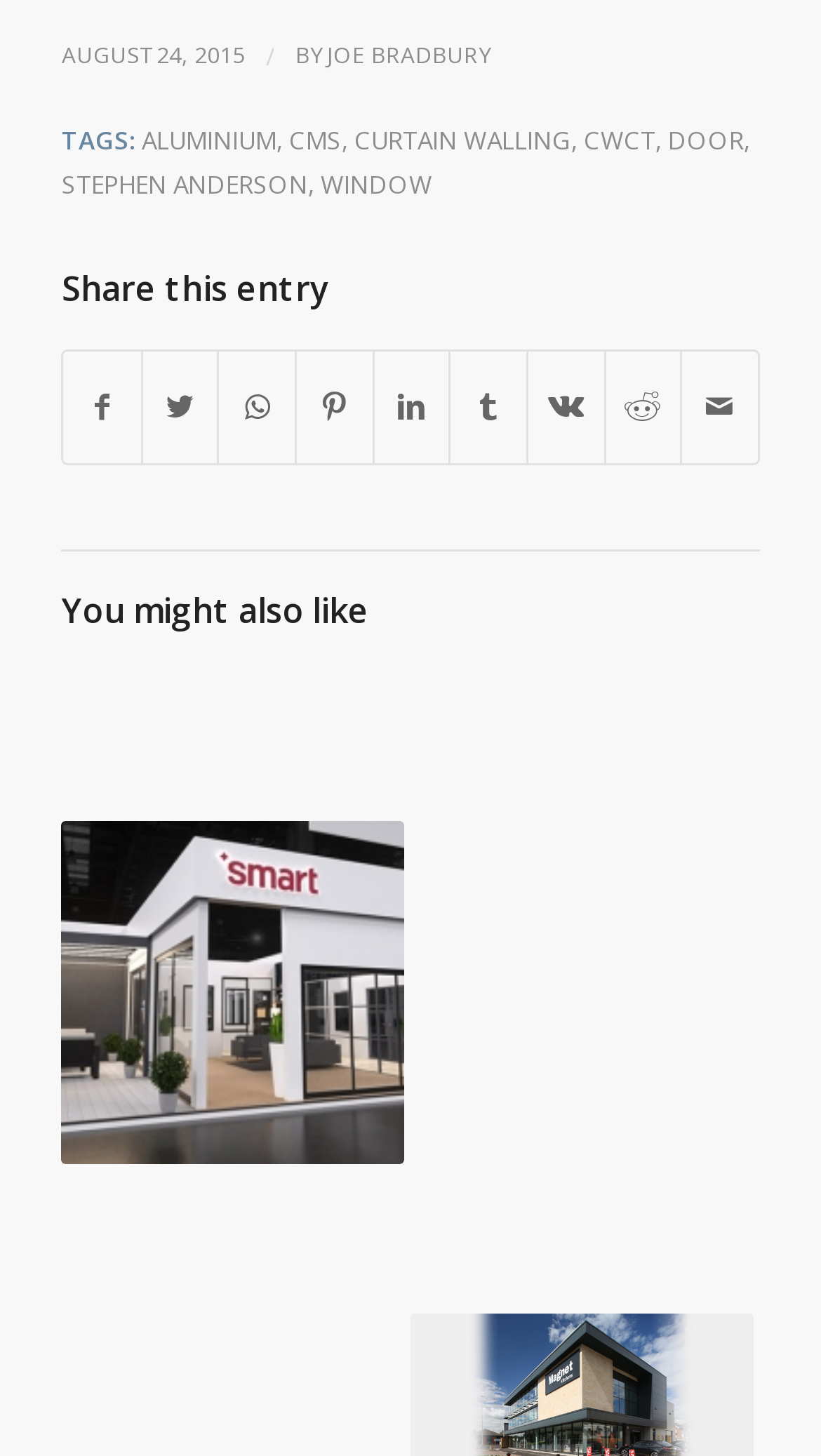Who is the author of the article?
Using the visual information, respond with a single word or phrase.

JOE BRADBURY